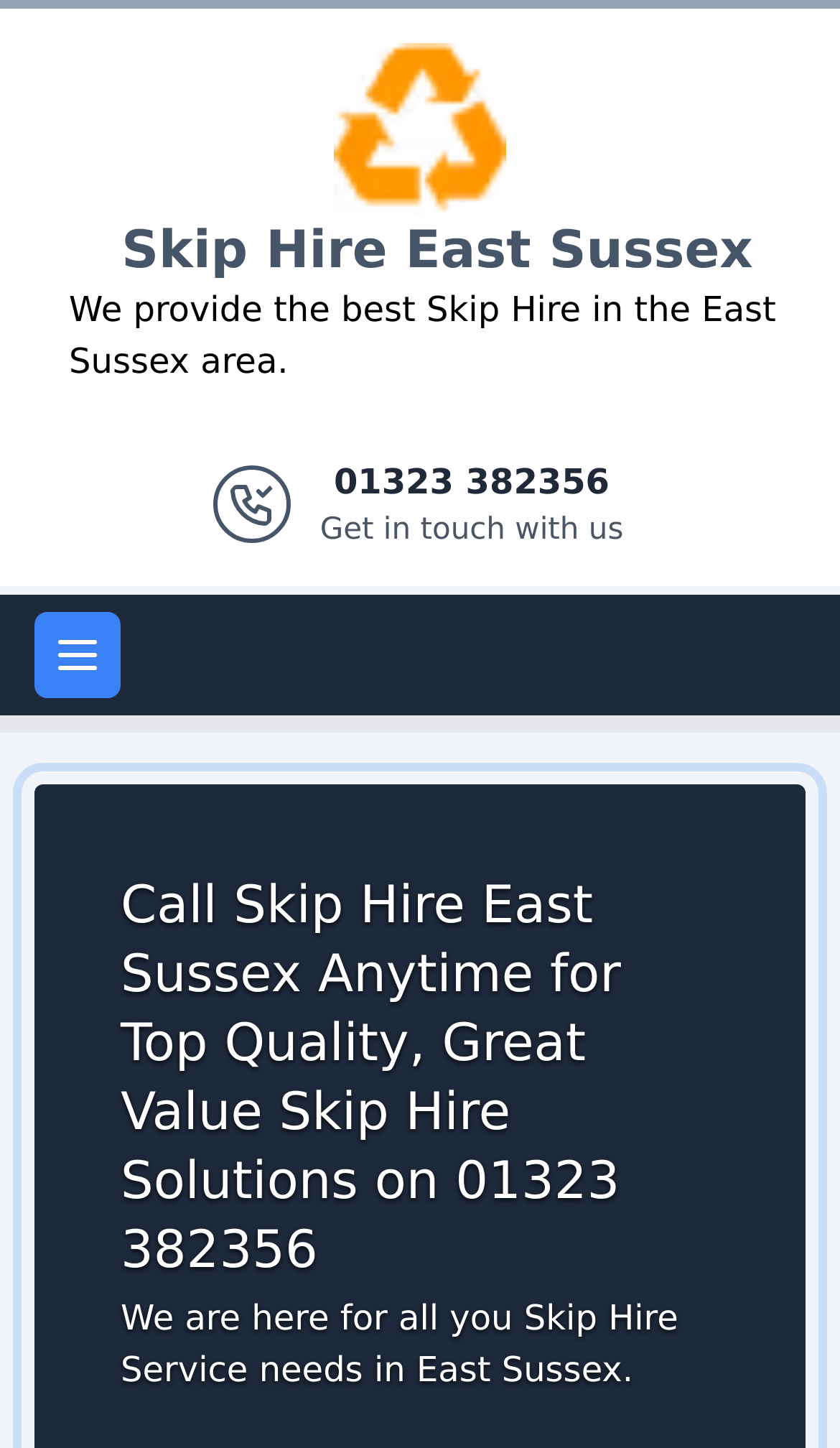Elaborate on the information and visuals displayed on the webpage.

The webpage is about Skip Hire East Sussex, a mini skip hire company in East Sussex. At the top of the page, there is a banner that spans the entire width, containing the company's logo, a link to the company's website, and a brief description of their service. The logo is positioned on the left side of the banner, with the link to the website on the right side. Below the logo, there is a short sentence describing the company's service.

To the right of the banner, there is a small image, and below it, a link to get in touch with the company, along with their phone number. On the top-right corner, there is a button to open the main menu.

Further down the page, there is a prominent heading that encourages visitors to call the company for top-quality skip hire solutions. Below the heading, there is a brief sentence reiterating the company's commitment to providing skip hire services in East Sussex.

Overall, the webpage has a simple and clean layout, with a focus on promoting the company's services and encouraging visitors to get in touch with them.